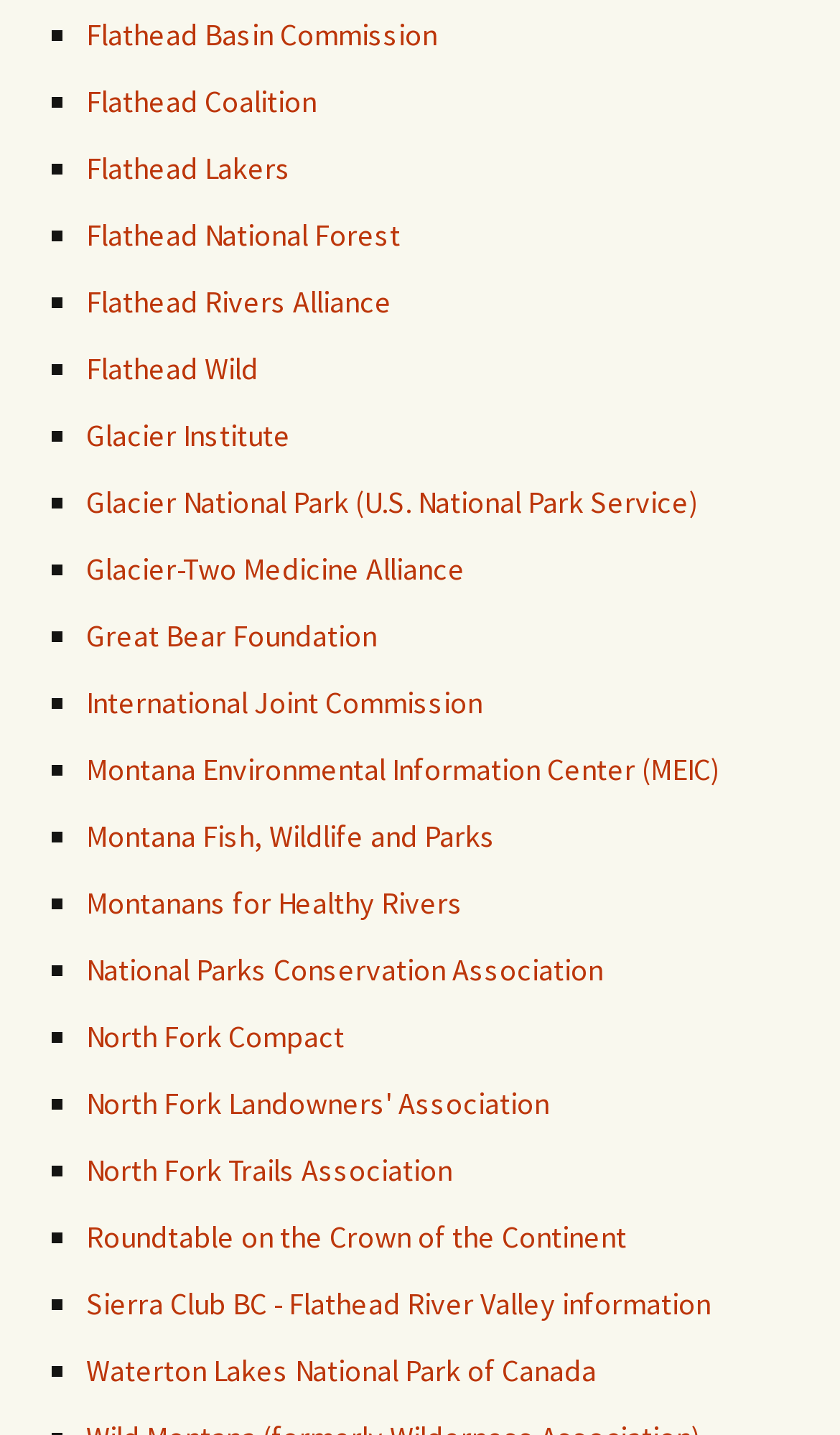Please specify the coordinates of the bounding box for the element that should be clicked to carry out this instruction: "Explore Montana Environmental Information Center". The coordinates must be four float numbers between 0 and 1, formatted as [left, top, right, bottom].

[0.103, 0.522, 0.856, 0.549]